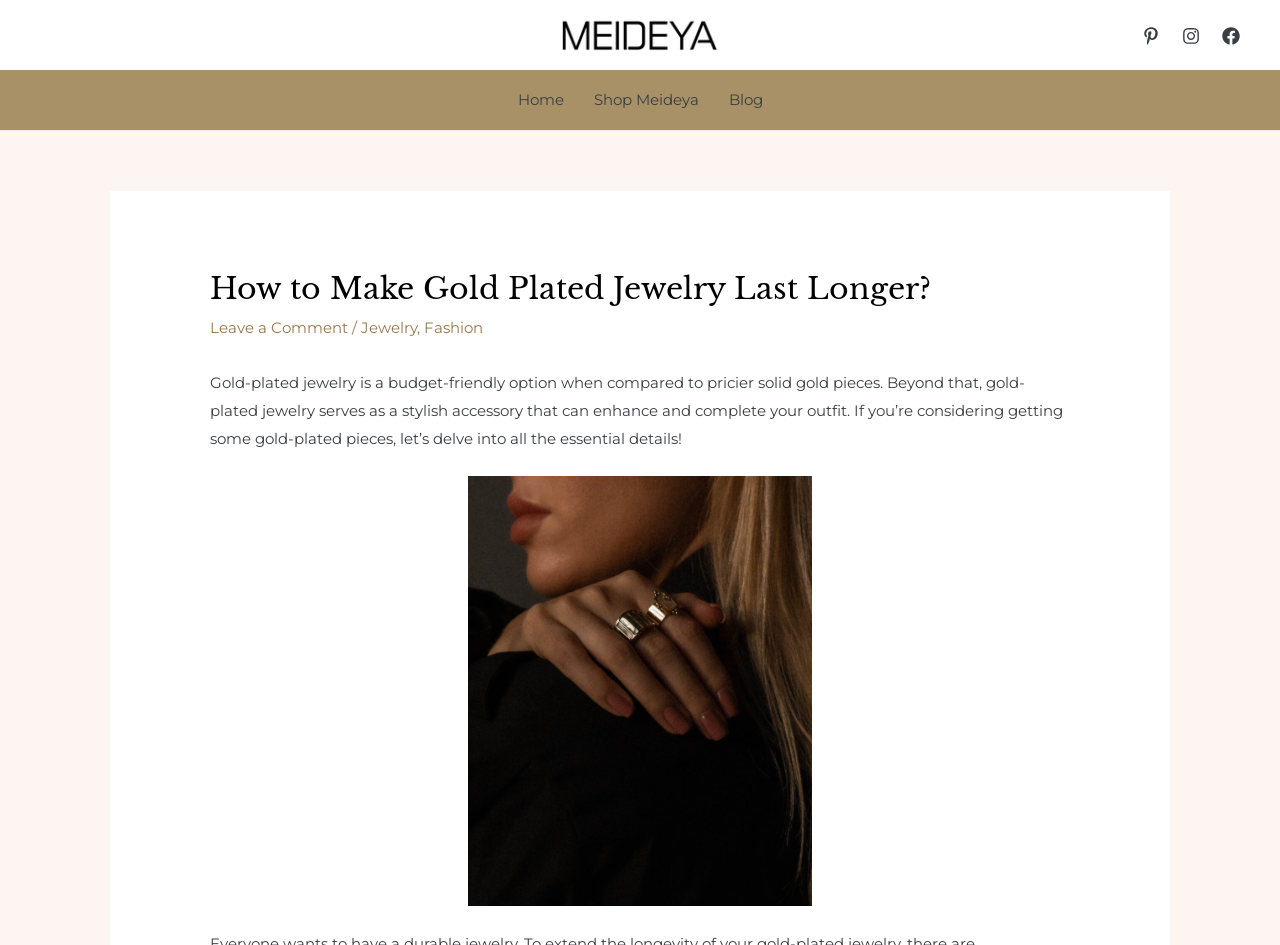Answer the following inquiry with a single word or phrase:
What is below the main heading?

Text and an image